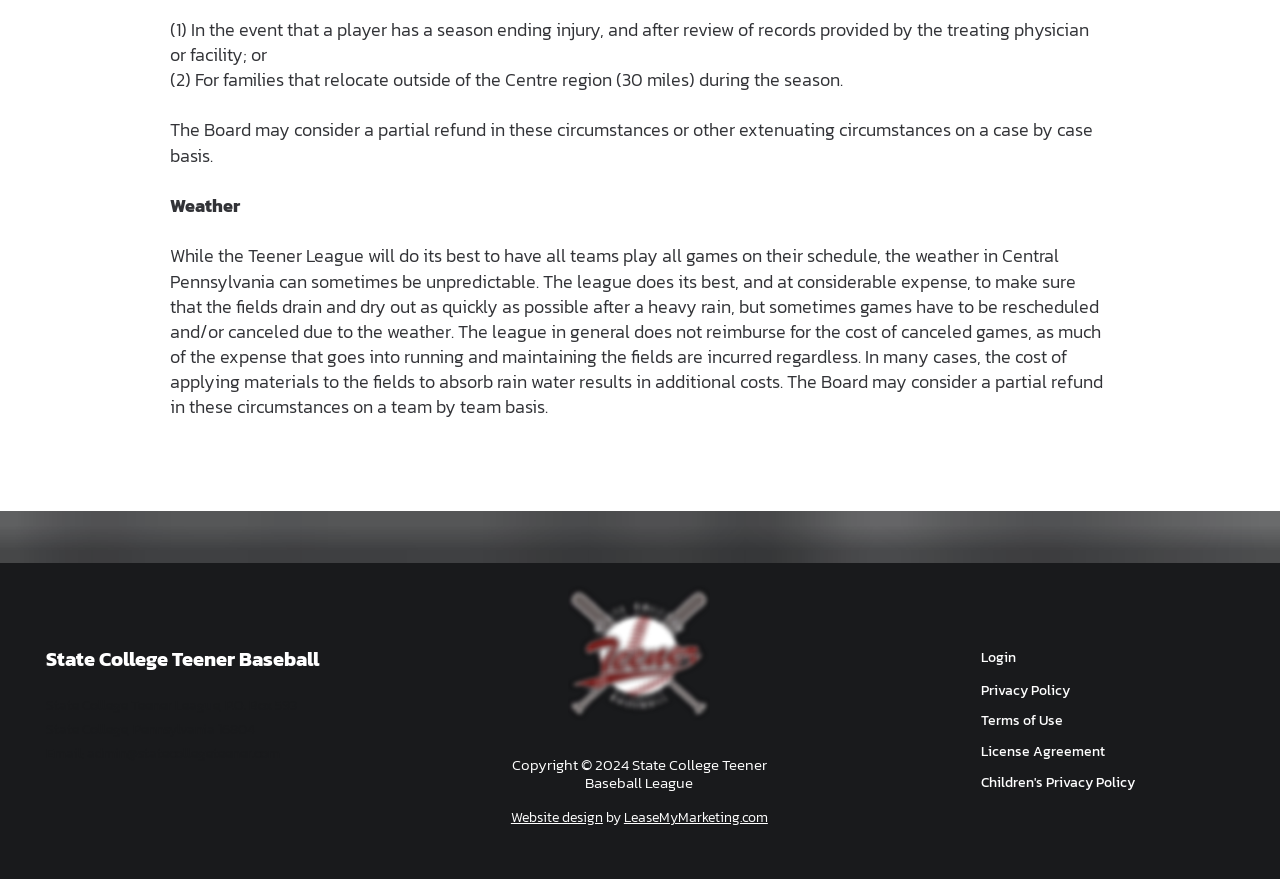Can you find the bounding box coordinates for the element that needs to be clicked to execute this instruction: "View the Terms of Use"? The coordinates should be given as four float numbers between 0 and 1, i.e., [left, top, right, bottom].

[0.766, 0.805, 0.877, 0.835]